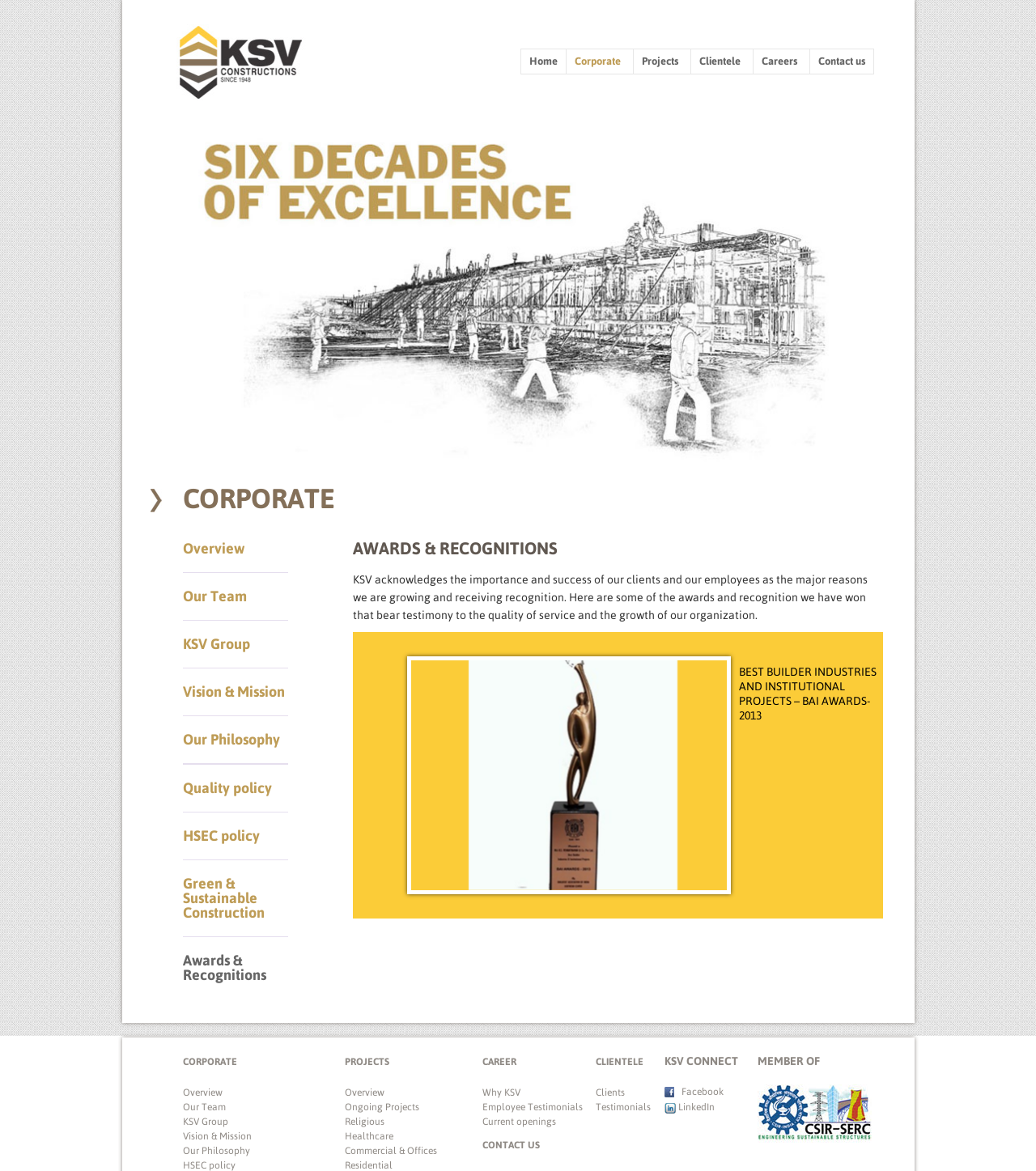Use a single word or phrase to answer the question: 
What is the purpose of the 'Awards & Recognitions' section?

To showcase the company's achievements